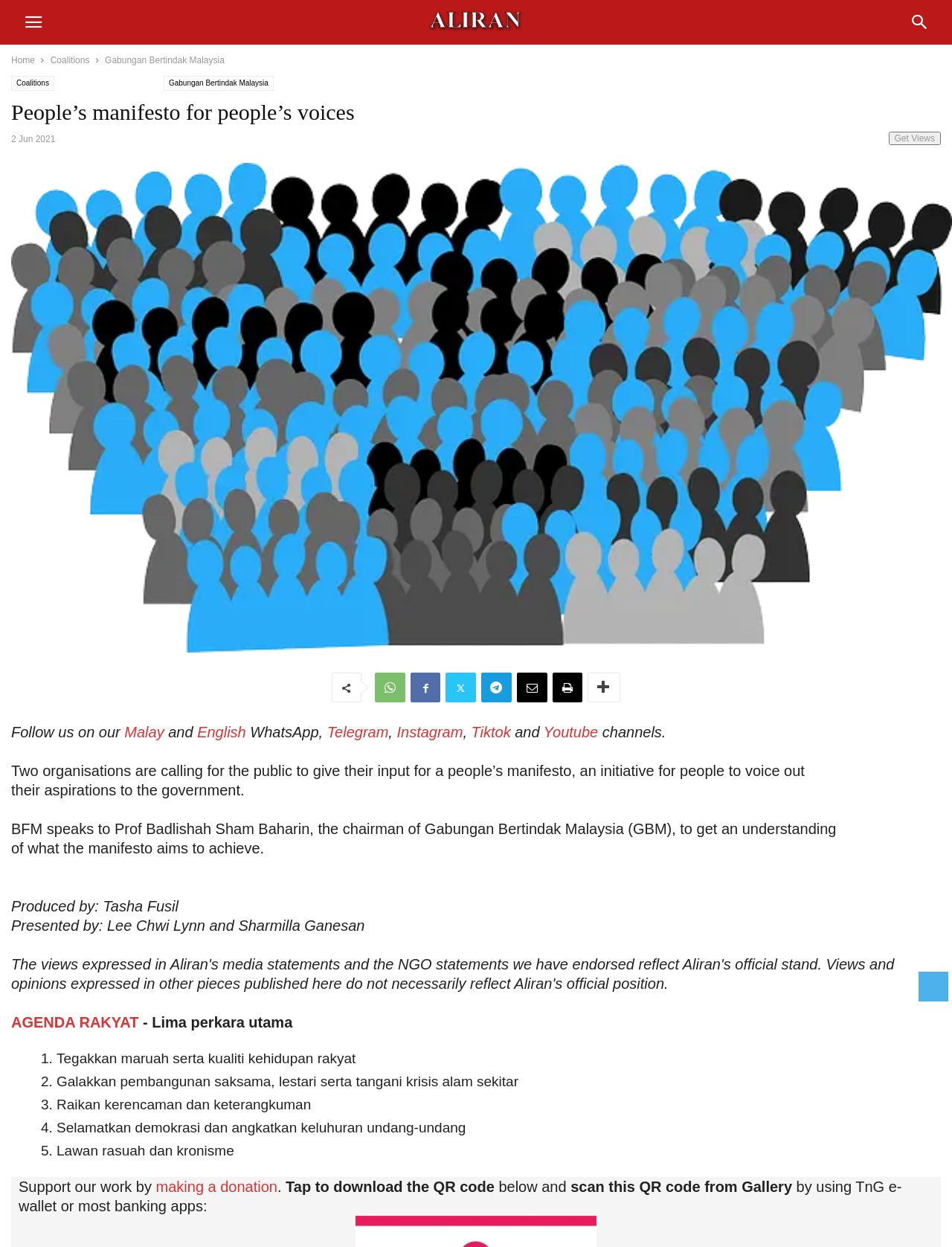Specify the bounding box coordinates of the element's area that should be clicked to execute the given instruction: "Read more about the people's manifesto". The coordinates should be four float numbers between 0 and 1, i.e., [left, top, right, bottom].

[0.012, 0.612, 0.845, 0.64]